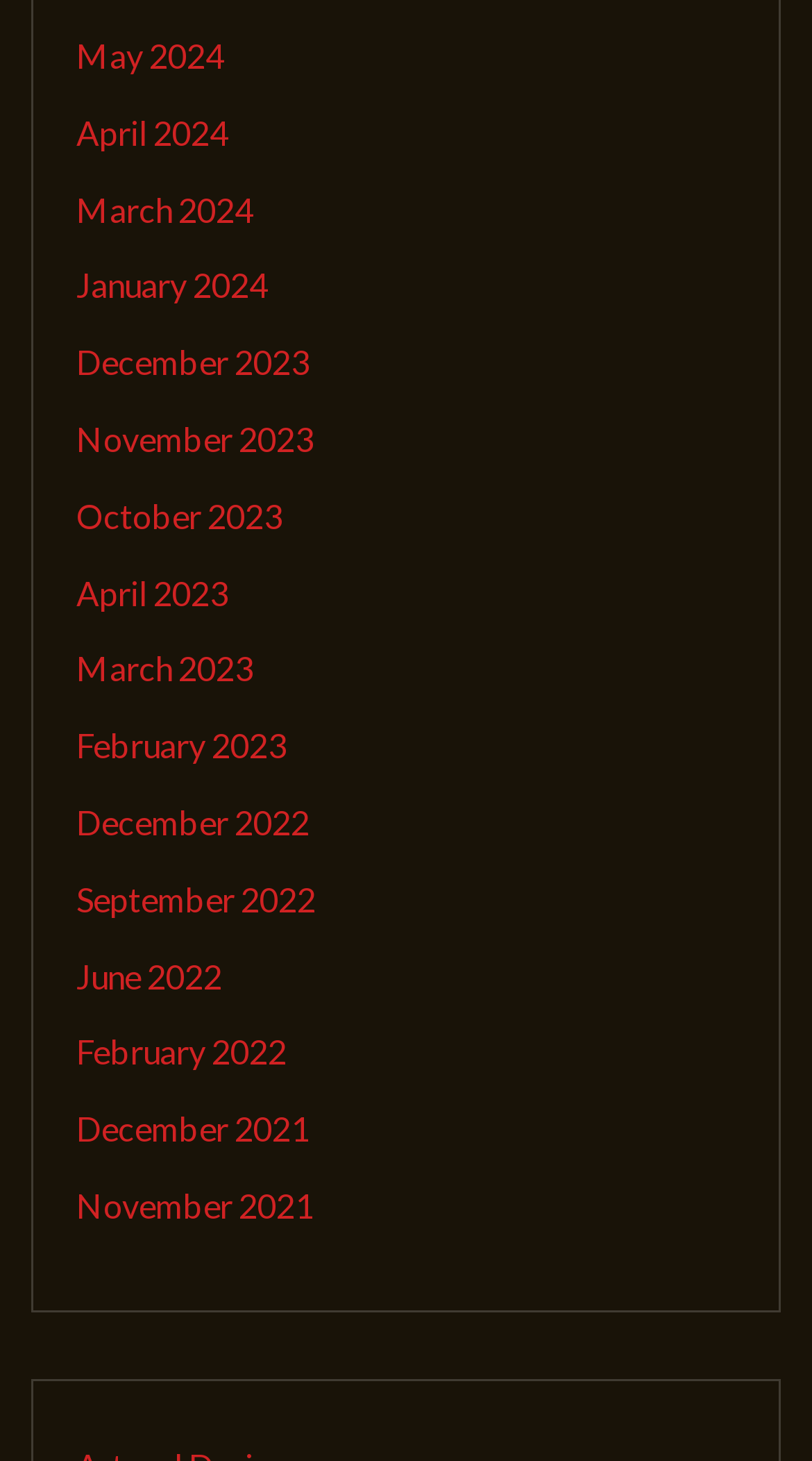Find the bounding box coordinates of the clickable area that will achieve the following instruction: "check January 2024".

[0.094, 0.182, 0.33, 0.209]